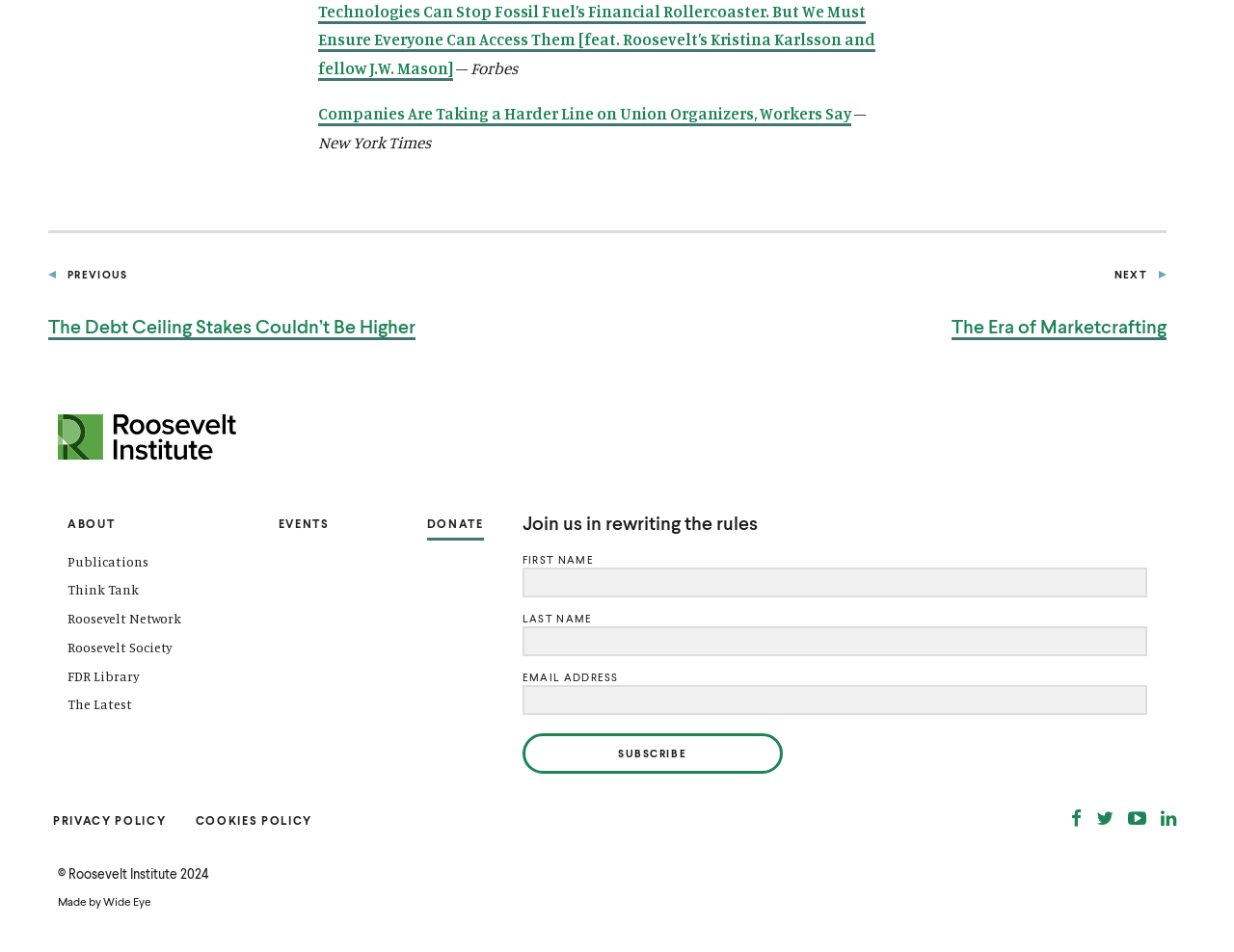Please pinpoint the bounding box coordinates for the region I should click to adhere to this instruction: "Visit the Roosevelt Institute website".

[0.047, 0.435, 0.192, 0.483]